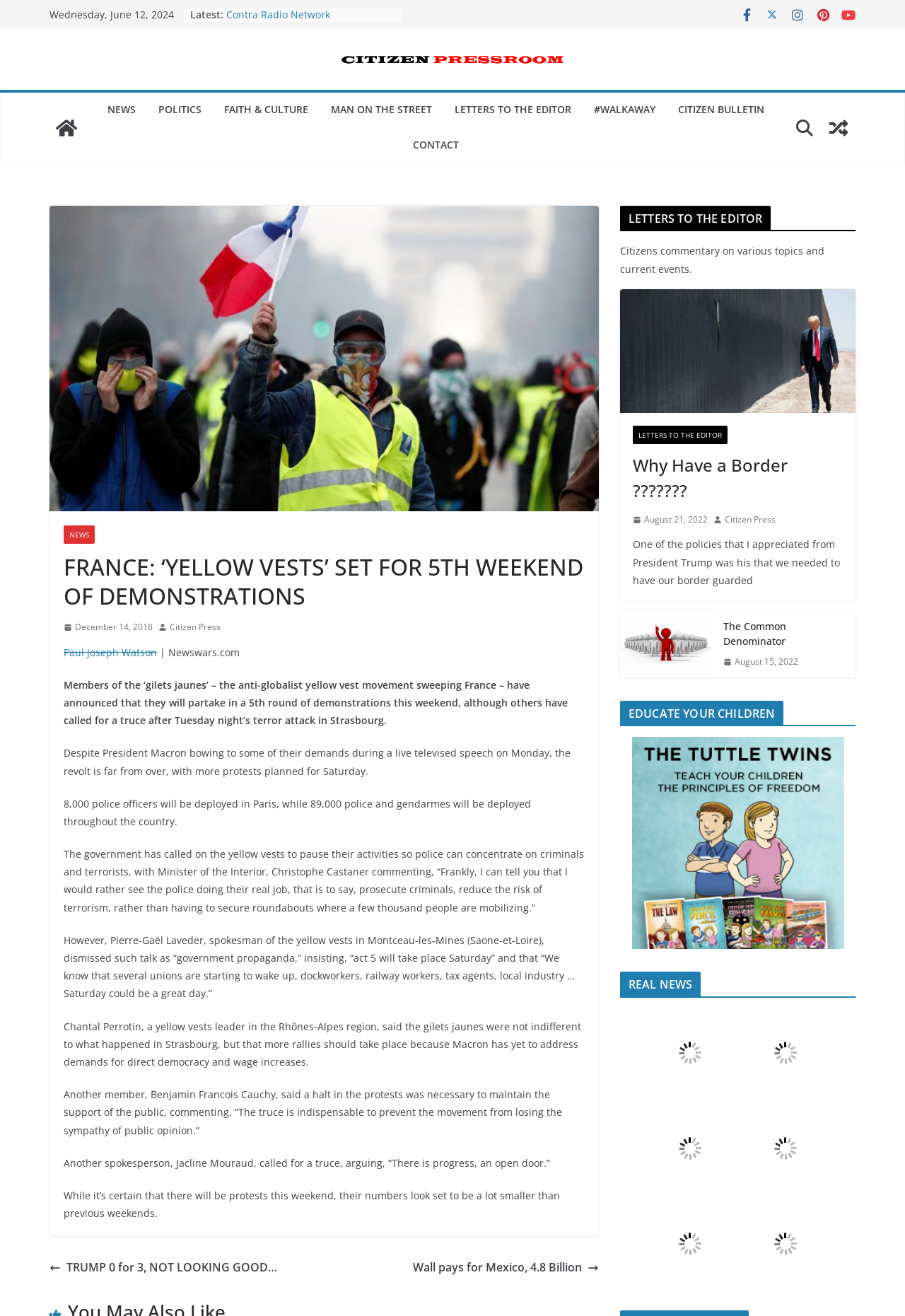Please determine the bounding box coordinates of the section I need to click to accomplish this instruction: "Click on 'NEWS'".

[0.118, 0.076, 0.15, 0.092]